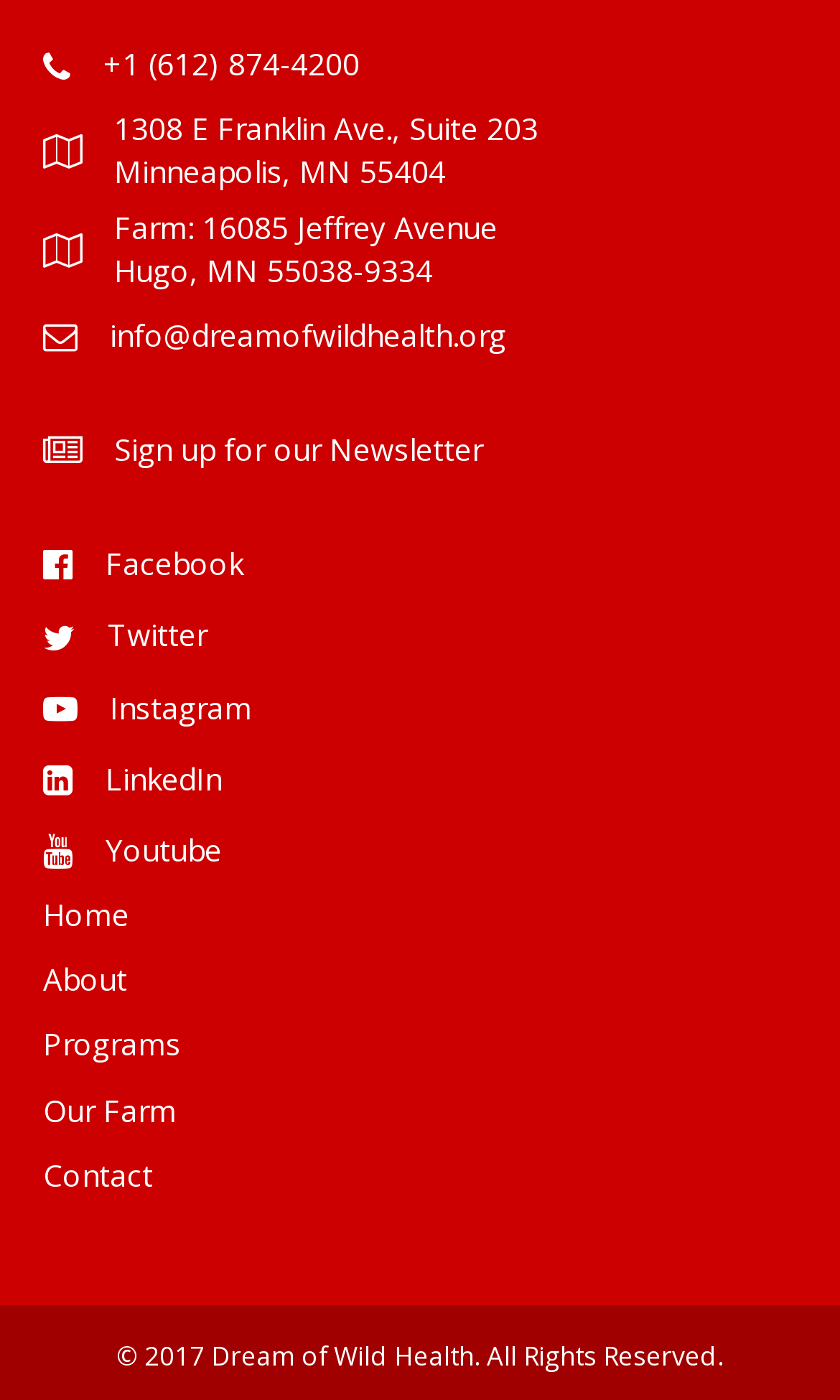Please provide a brief answer to the question using only one word or phrase: 
How many main navigation links are available?

5